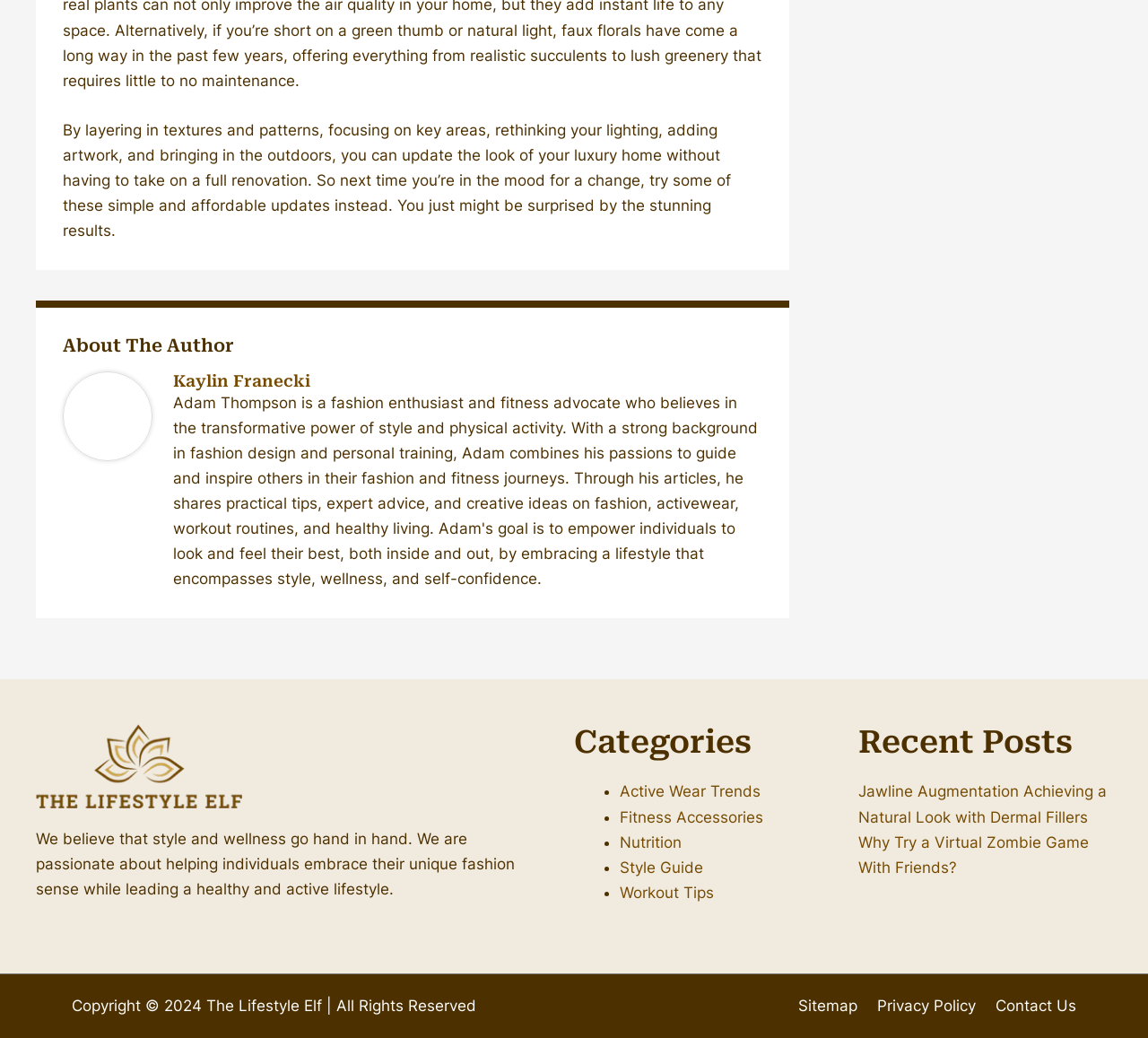Answer the question briefly using a single word or phrase: 
What is the copyright information?

Copyright 2024 The Lifestyle Elf